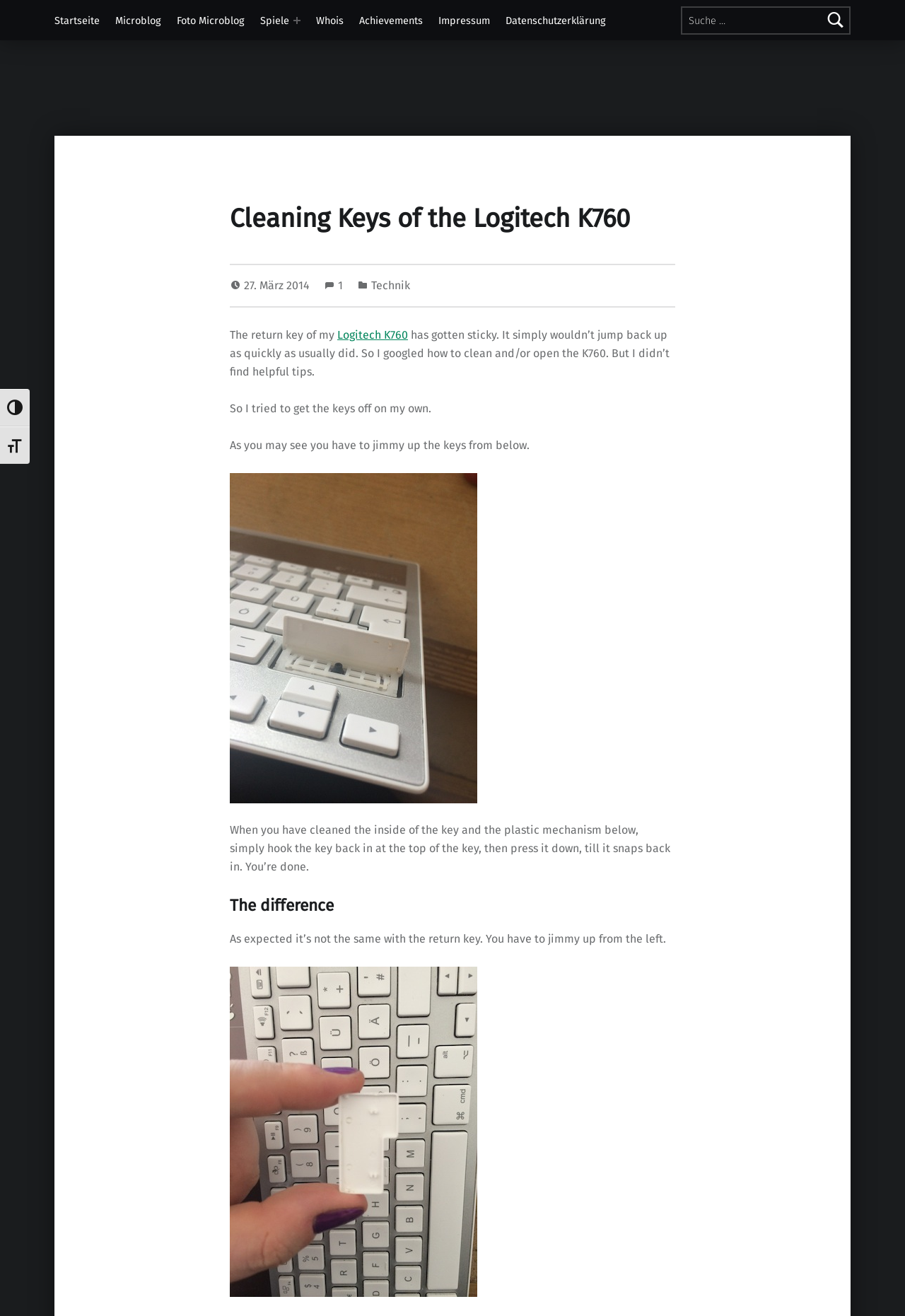Based on the element description, predict the bounding box coordinates (top-left x, top-left y, bottom-right x, bottom-right y) for the UI element in the screenshot: Diversified Educational Foundation

None